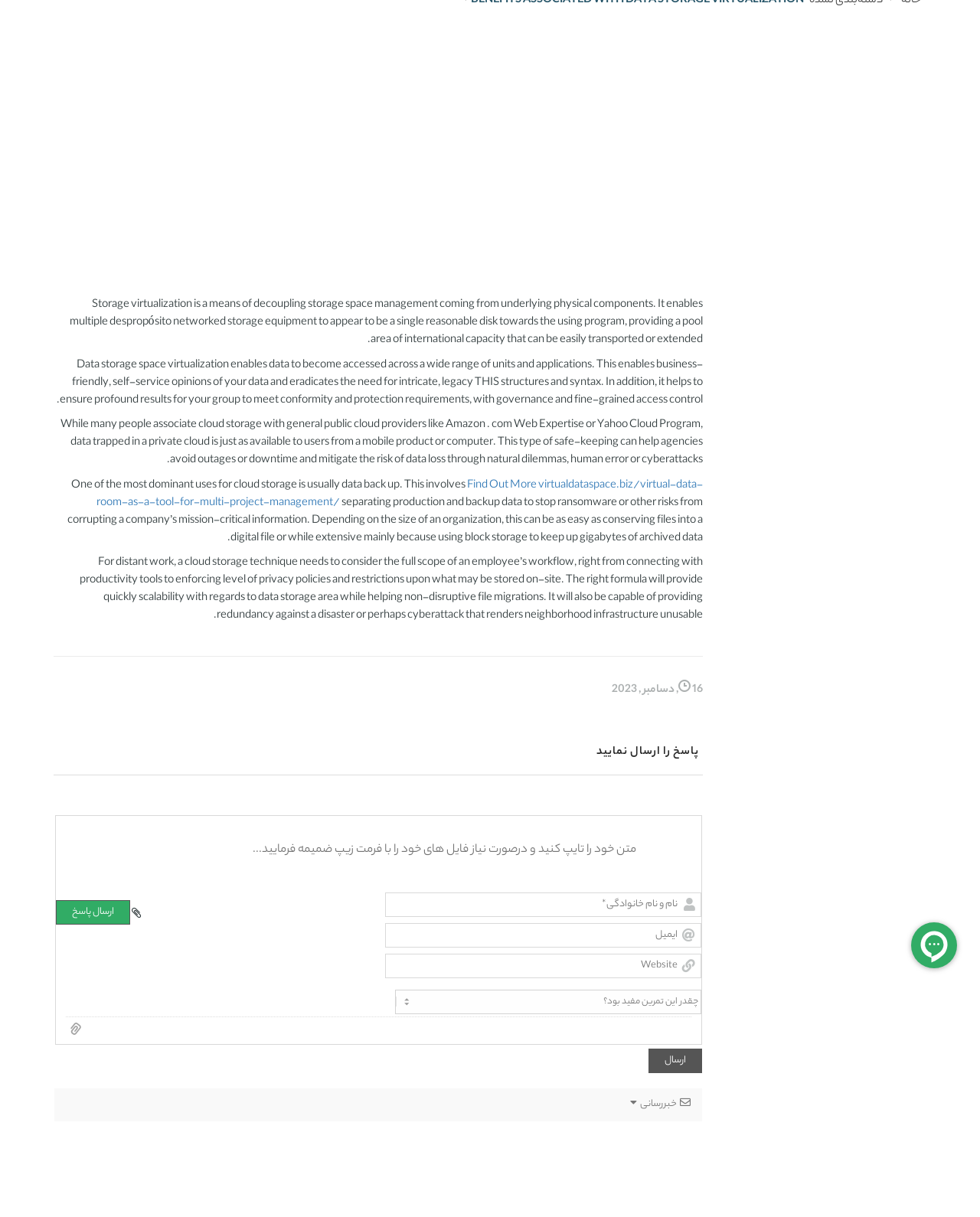Give a one-word or short phrase answer to this question: 
What is one of the dominant uses for cloud storage?

Data backup